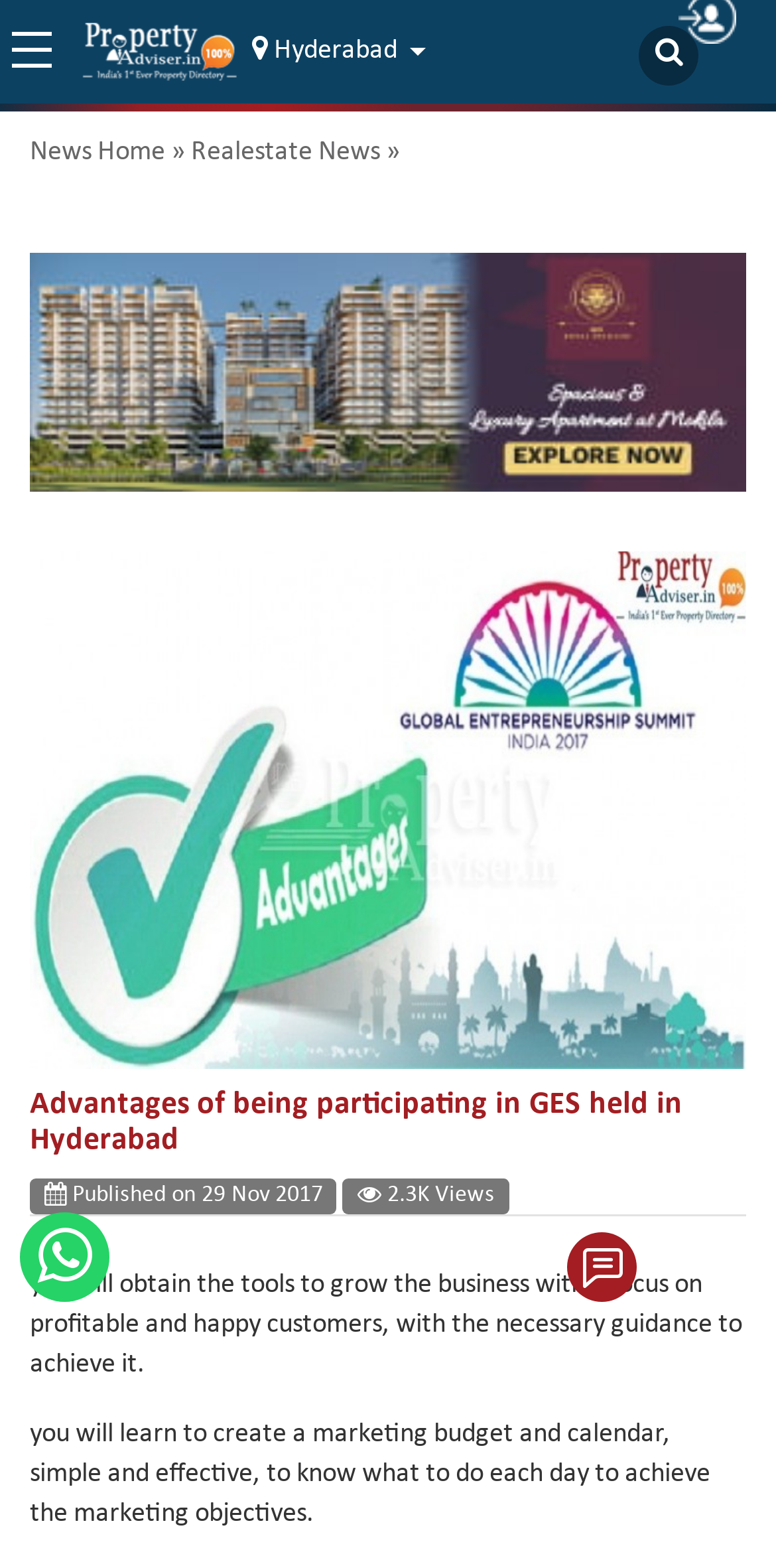Identify the bounding box of the HTML element described as: "title="Royal Pavilion"".

[0.038, 0.162, 0.962, 0.314]